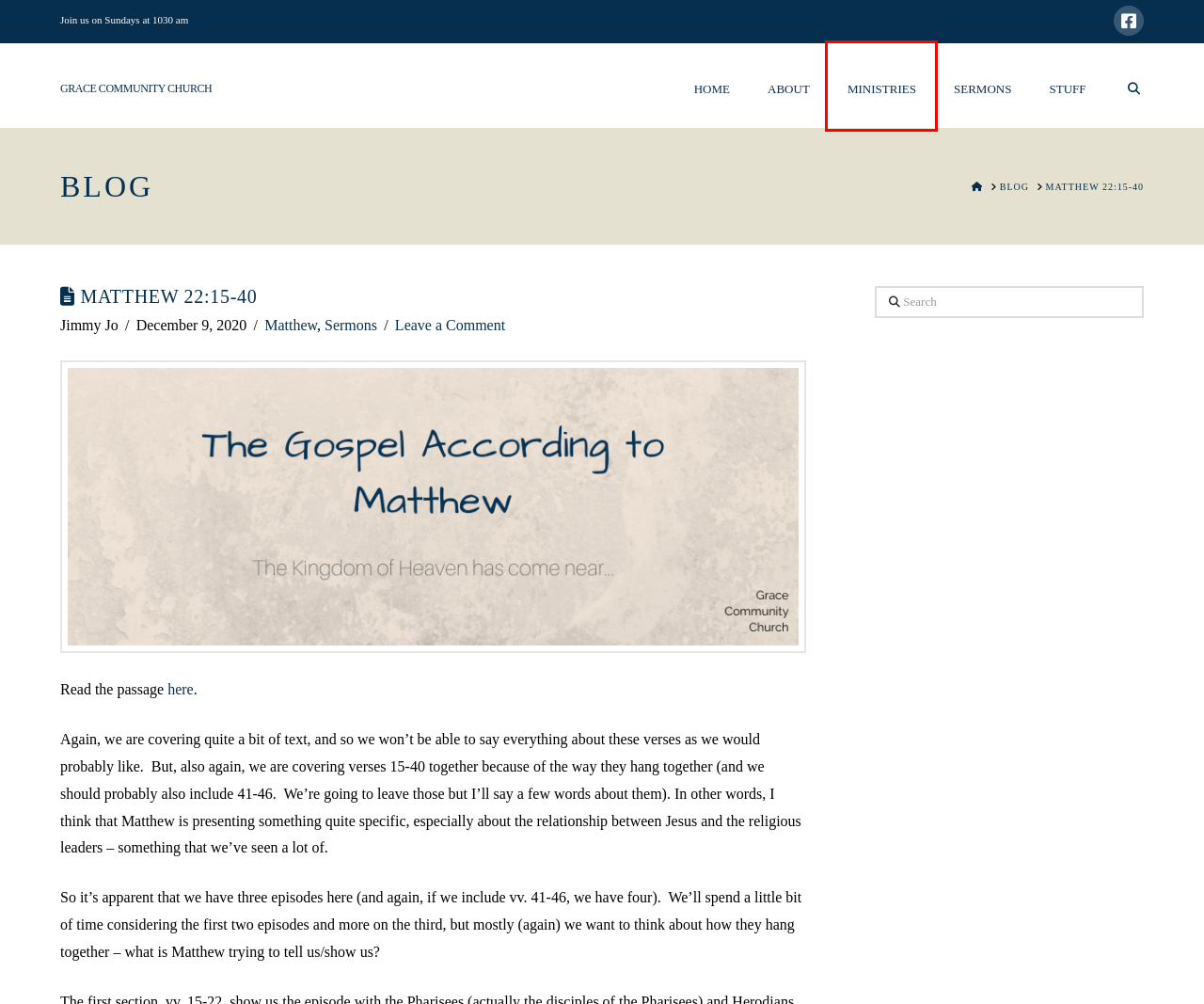You have a screenshot of a webpage with a red bounding box highlighting a UI element. Your task is to select the best webpage description that corresponds to the new webpage after clicking the element. Here are the descriptions:
A. Stuff | Grace Community Church
B. Blog | Grace Community Church
C. Ministries | Grace Community Church
D. Grace Community Church | Grace Community Church, Whitehorse, Yukon Territory
E. Matthew | Grace Community Church
F. Sermons | Grace Community Church
G. Matthew 22:15-40 NIV - Paying the Imperial Tax to Caesar - Bible Gateway
H. About | Grace Community Church

C